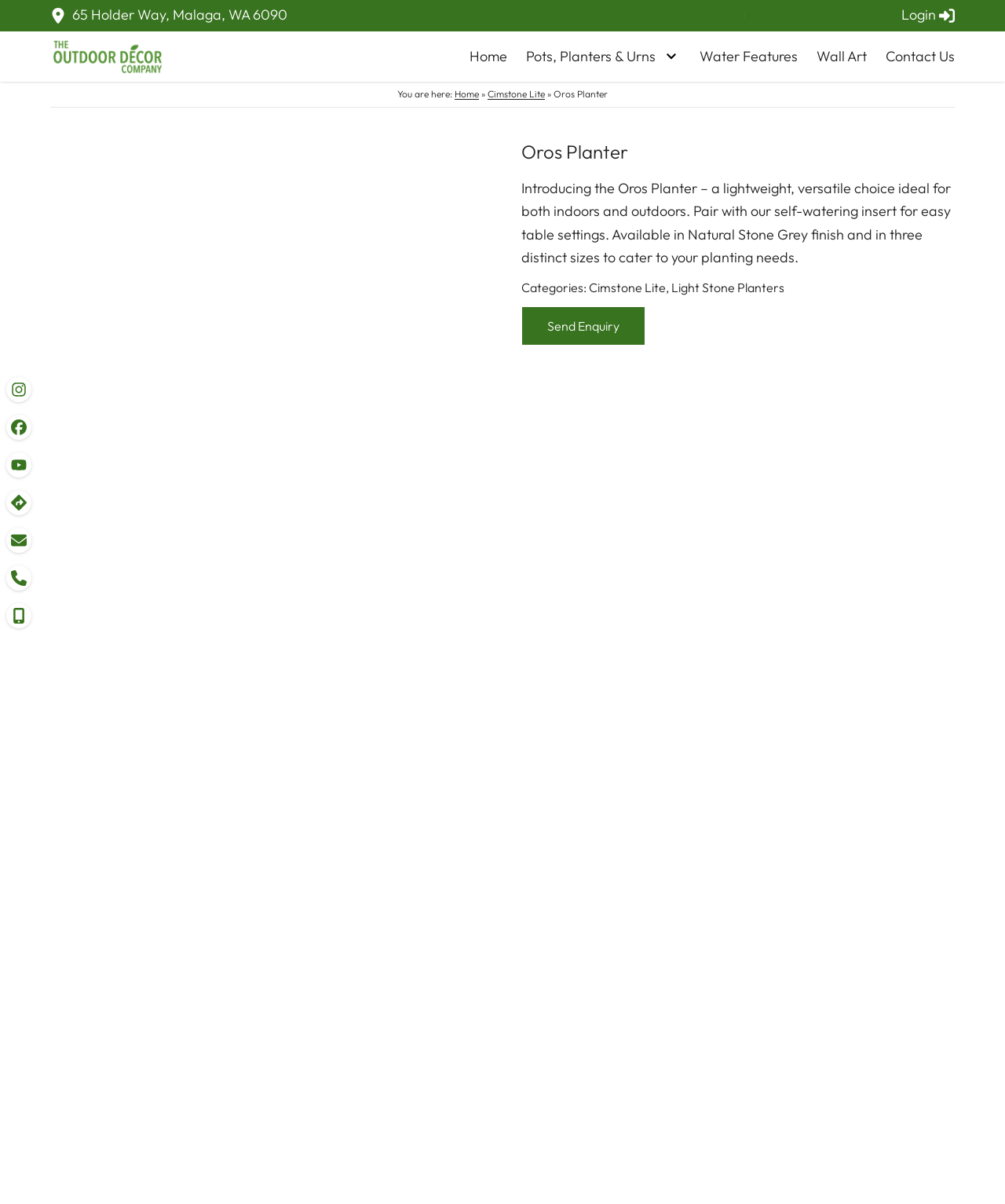Determine the bounding box coordinates of the region I should click to achieve the following instruction: "Open the Outdoor Decor Company website". Ensure the bounding box coordinates are four float numbers between 0 and 1, i.e., [left, top, right, bottom].

[0.05, 0.031, 0.169, 0.063]